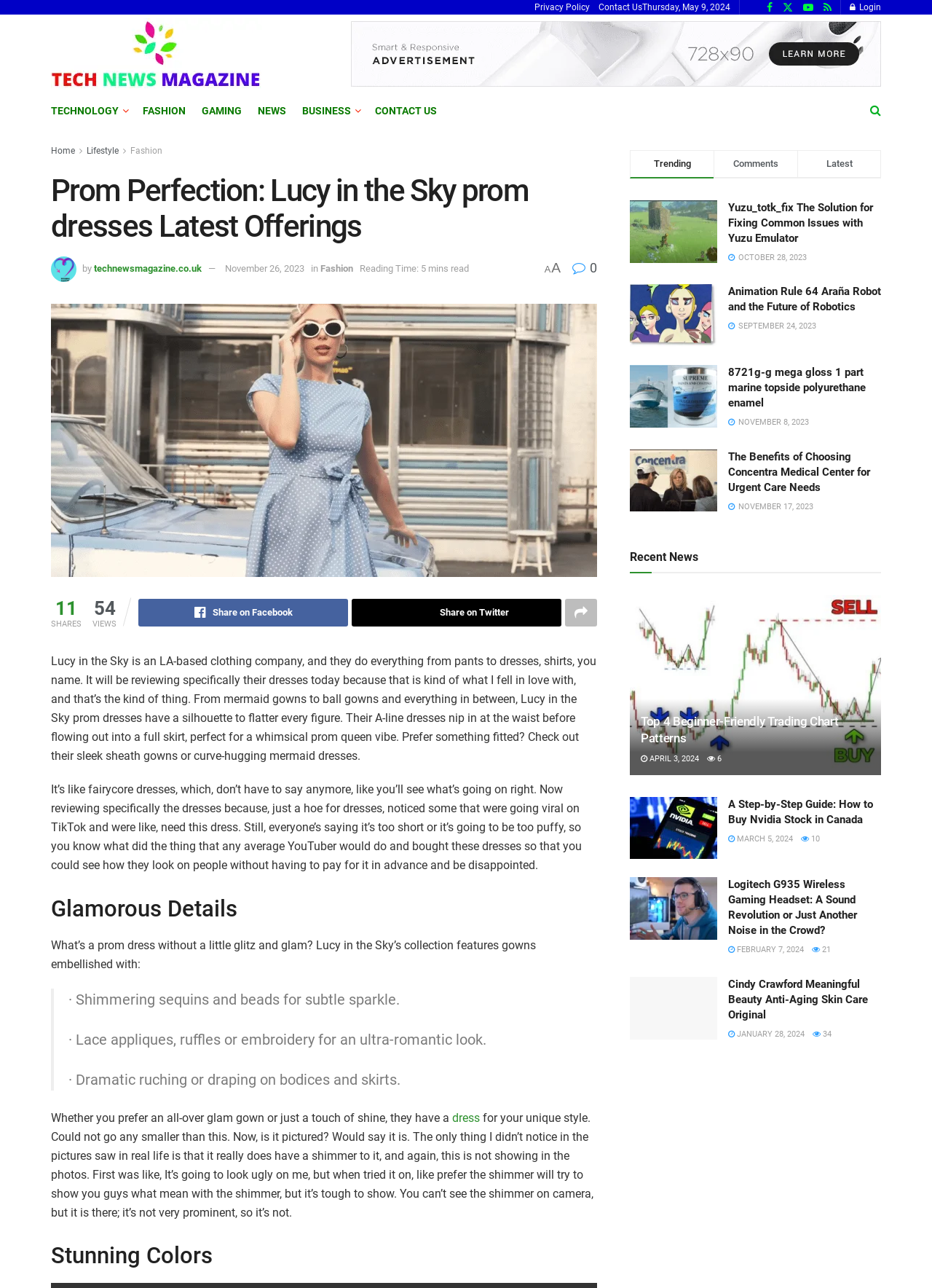Identify the bounding box coordinates for the UI element described as: "Home". The coordinates should be provided as four floats between 0 and 1: [left, top, right, bottom].

[0.055, 0.113, 0.08, 0.121]